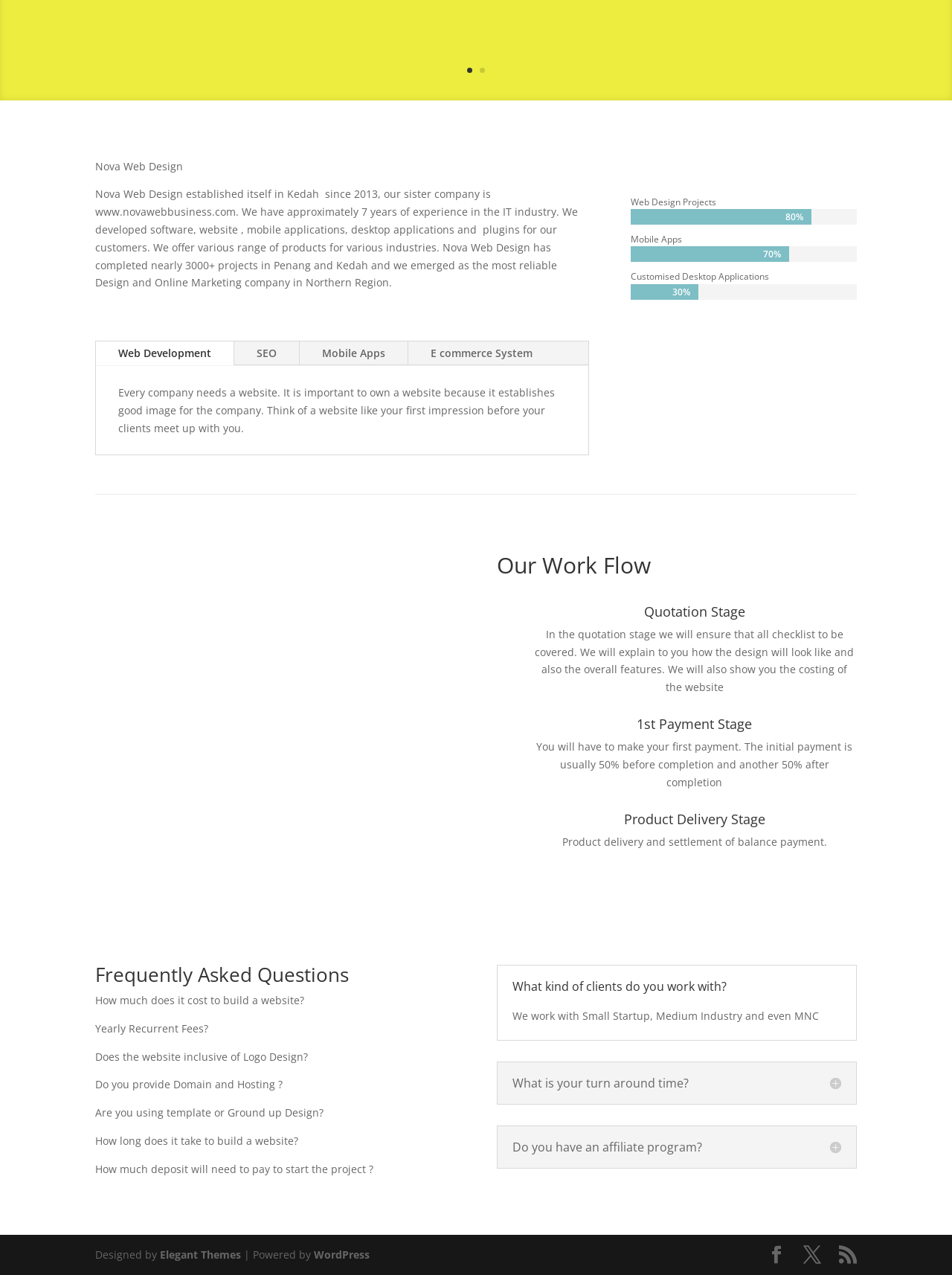Based on the element description Elegant Themes, identify the bounding box of the UI element in the given webpage screenshot. The coordinates should be in the format (top-left x, top-left y, bottom-right x, bottom-right y) and must be between 0 and 1.

[0.168, 0.979, 0.253, 0.99]